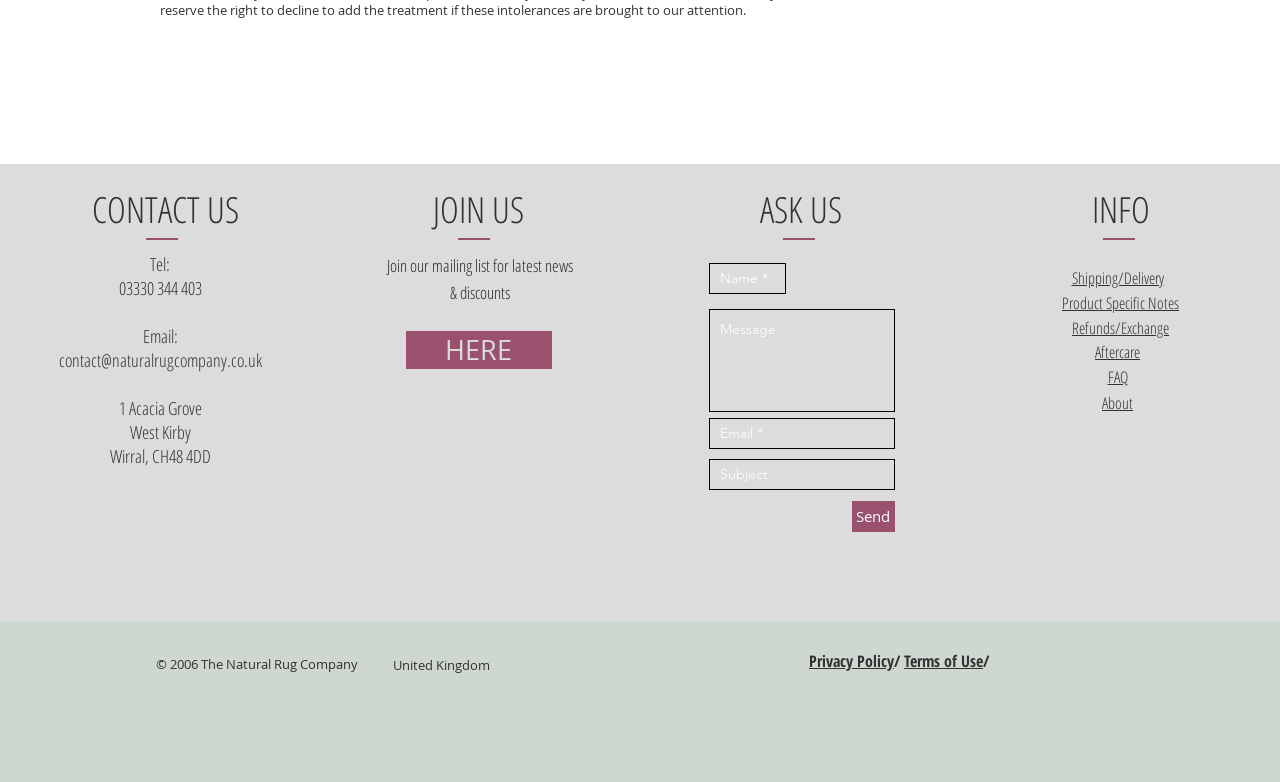Please specify the bounding box coordinates of the clickable region to carry out the following instruction: "Click Twitter - Black Circle". The coordinates should be four float numbers between 0 and 1, in the format [left, top, right, bottom].

[0.09, 0.635, 0.121, 0.685]